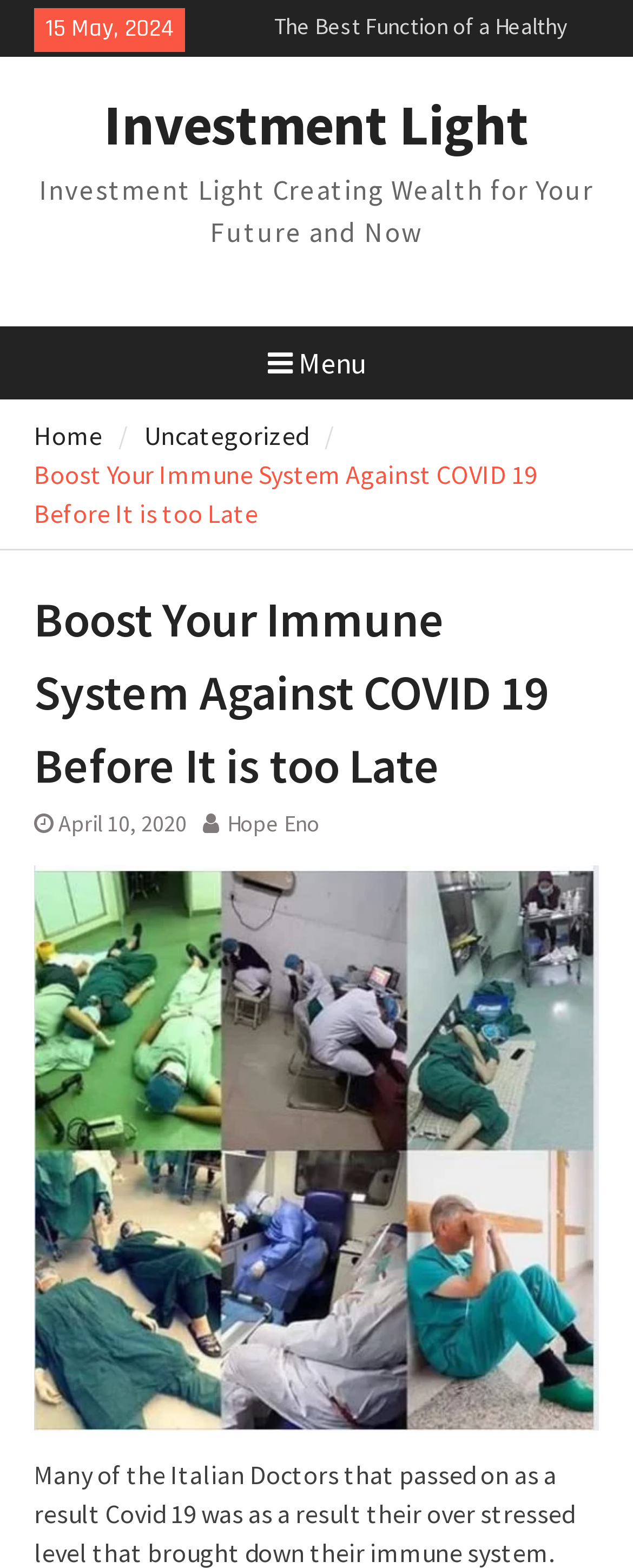How many links are in the navigation breadcrumbs?
Please respond to the question with a detailed and informative answer.

I counted the number of links in the navigation breadcrumbs section, which are 'Home', 'Uncategorized', and the current page 'Boost Your Immune System Against COVID 19 Before It is too Late'.